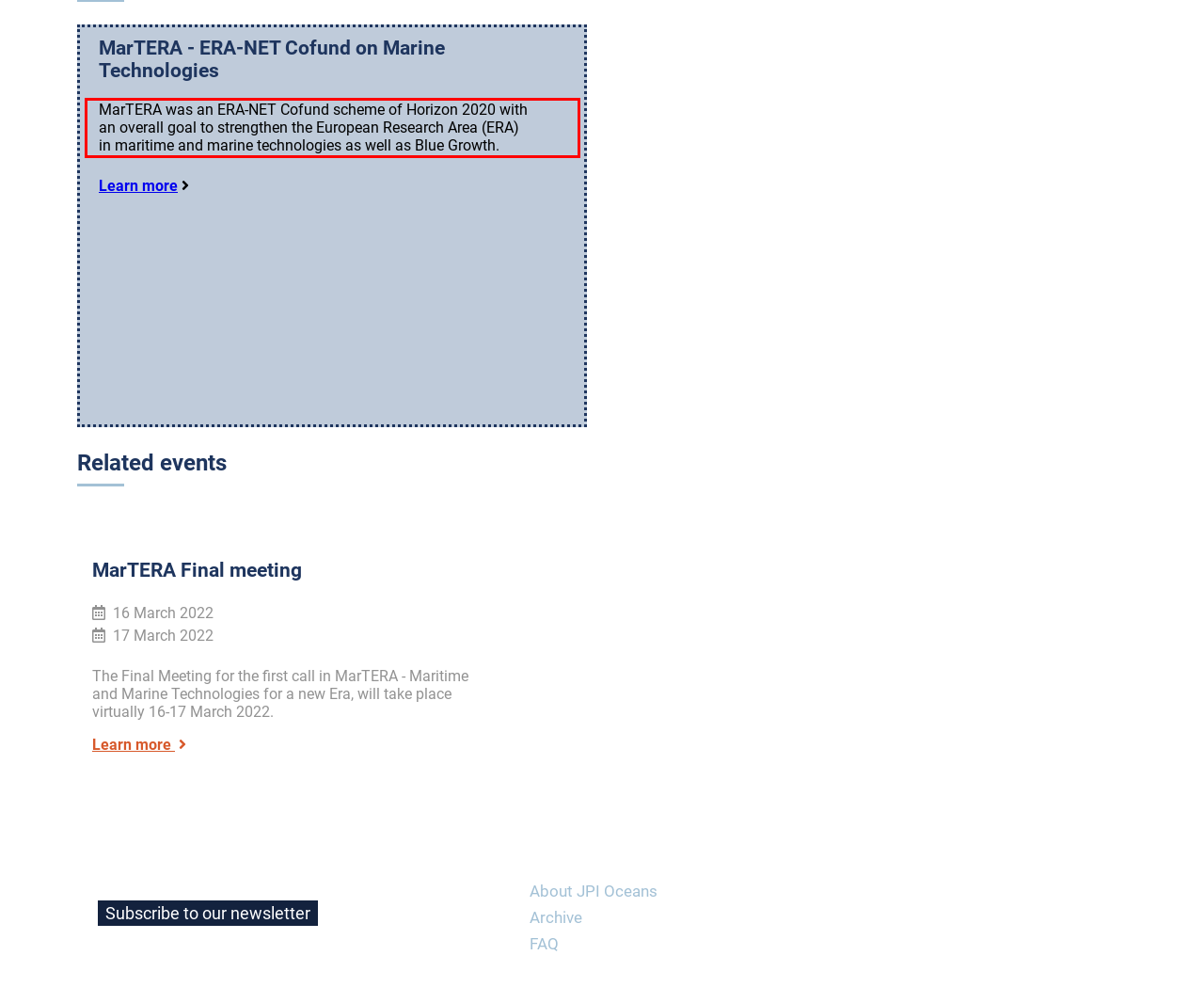Identify and transcribe the text content enclosed by the red bounding box in the given screenshot.

MarTERA was an ERA-NET Cofund scheme of Horizon 2020 with an overall goal to strengthen the European Research Area (ERA) in maritime and marine technologies as well as Blue Growth.